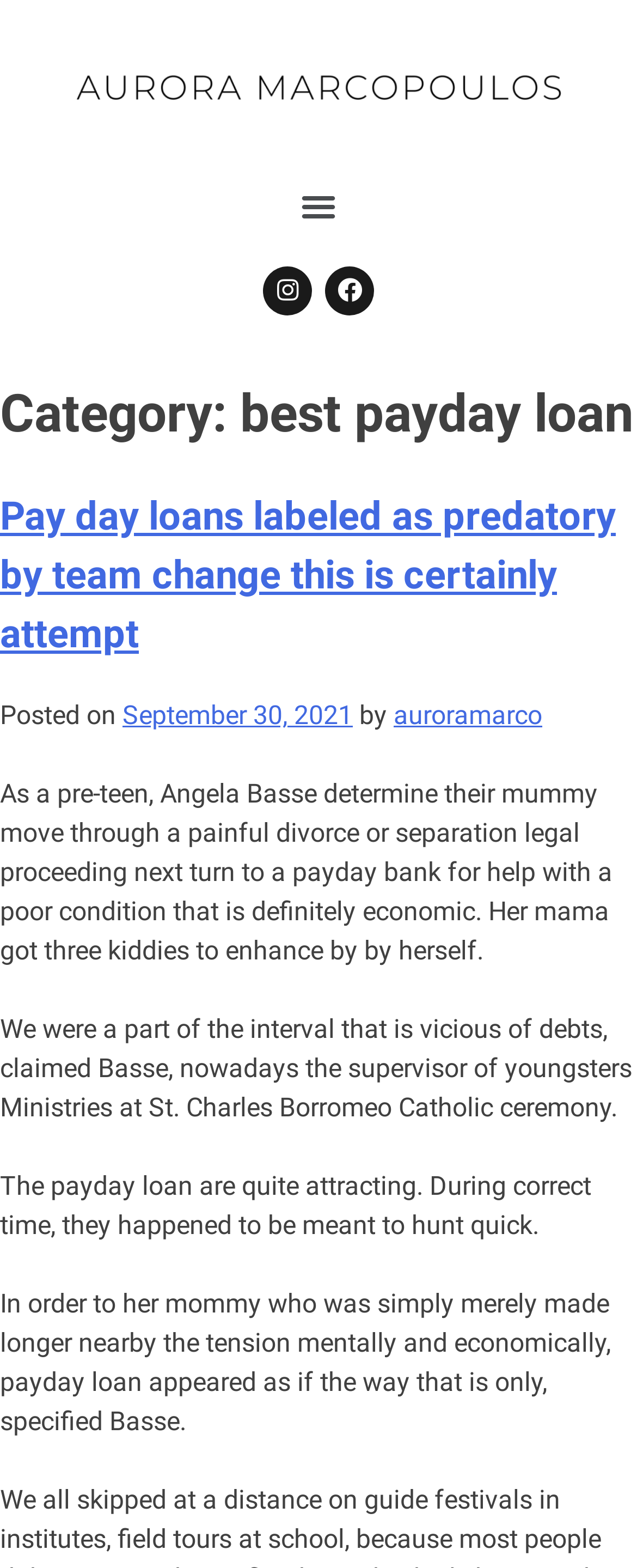Answer the question with a single word or phrase: 
Who wrote the article?

auroramarco